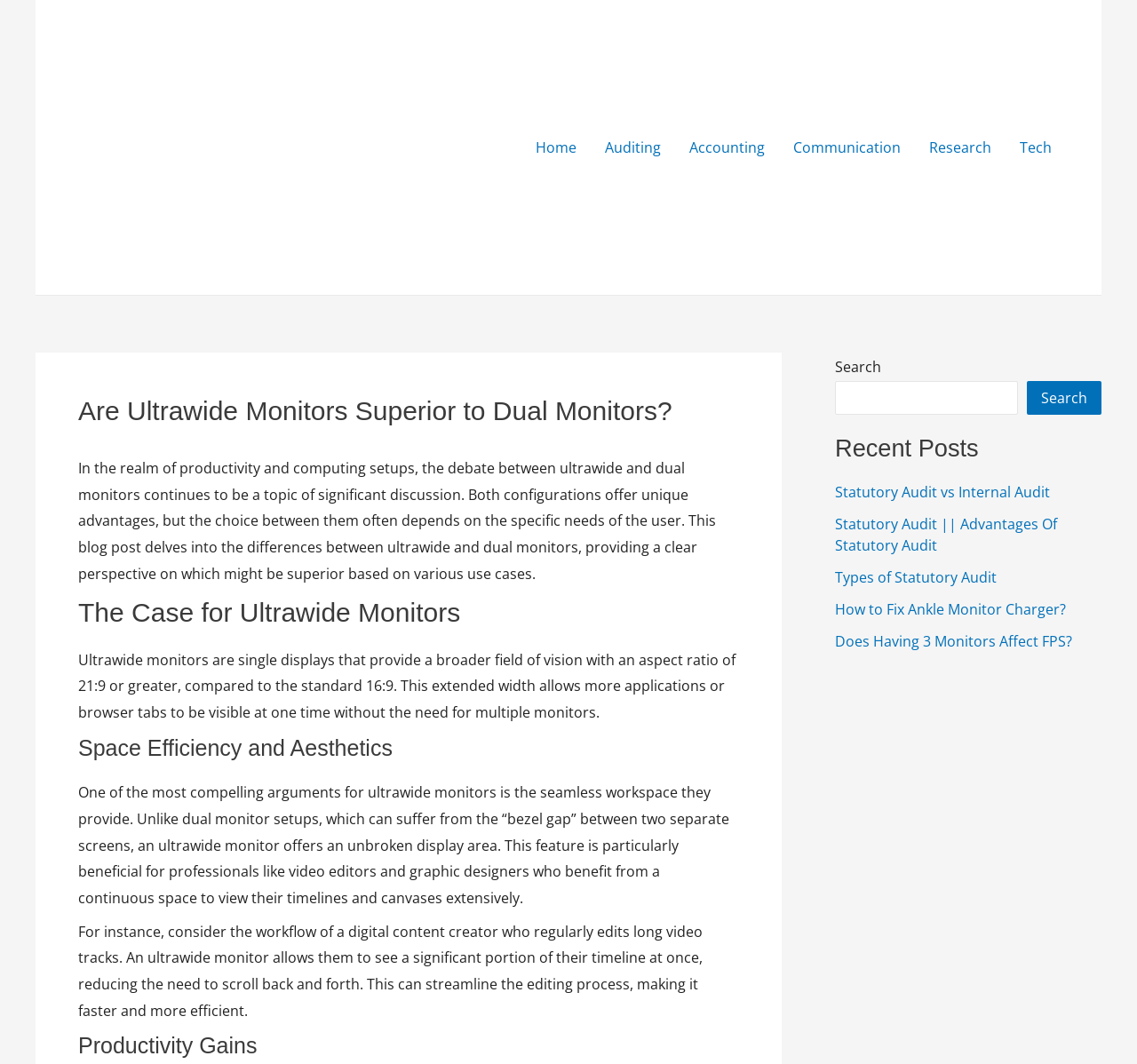Bounding box coordinates should be provided in the format (top-left x, top-left y, bottom-right x, bottom-right y) with all values between 0 and 1. Identify the bounding box for this UI element: parent_node: Search name="s"

[0.722, 0.358, 0.864, 0.39]